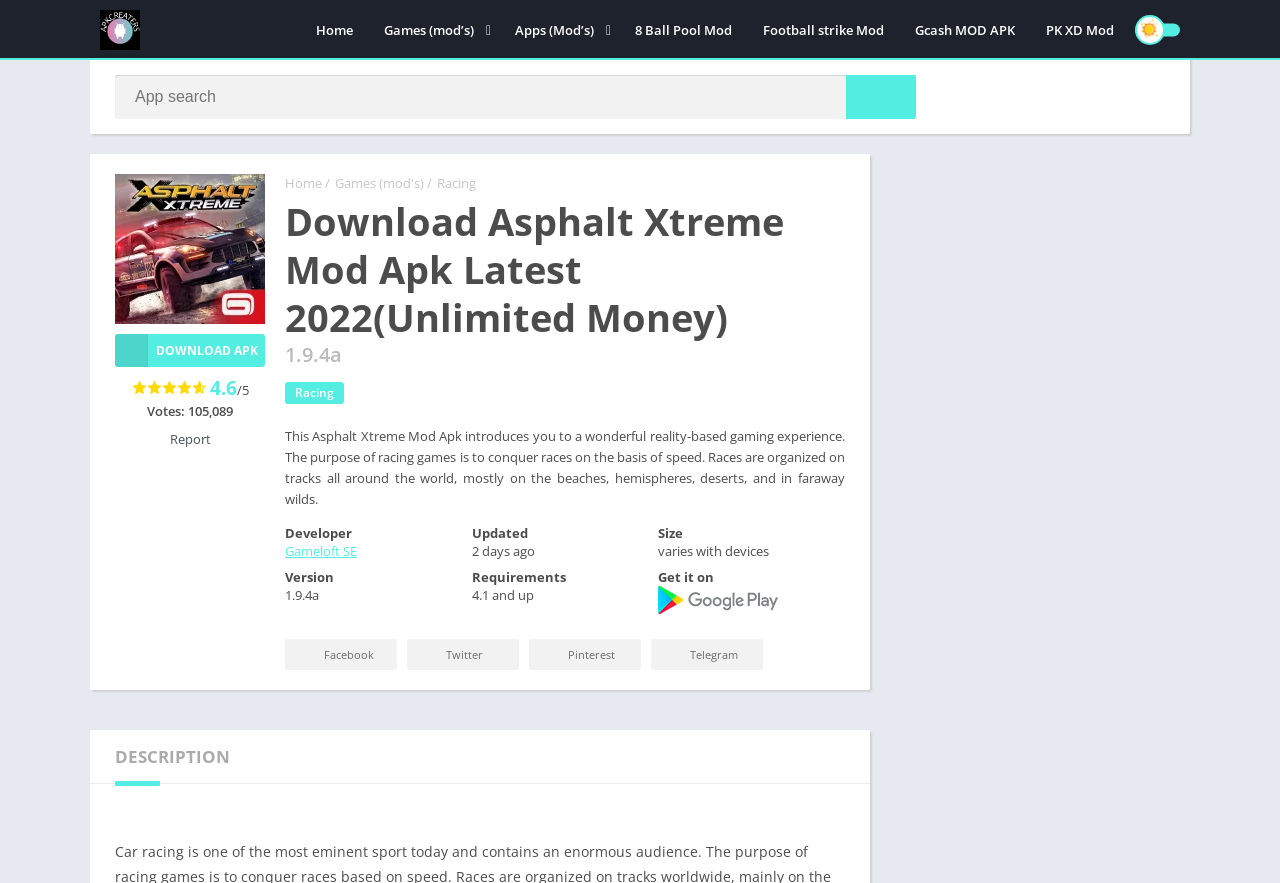Can you show the bounding box coordinates of the region to click on to complete the task described in the instruction: "Toggle the table of content"?

None